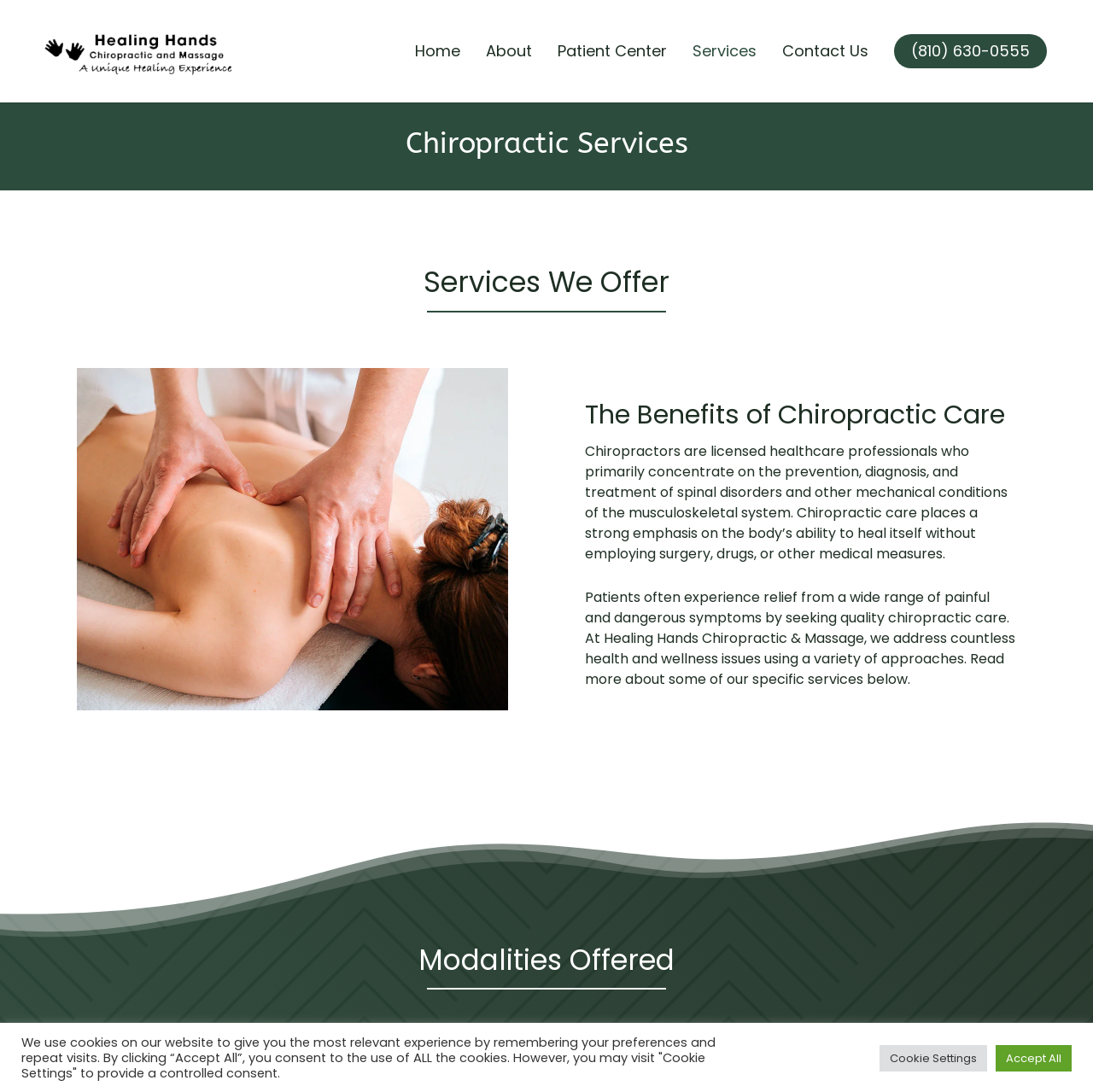Carefully observe the image and respond to the question with a detailed answer:
What is the name of the chiropractic center?

The name of the chiropractic center can be found in the top-left corner of the webpage, where it is written as 'Healing Hands Chiropractic and Massage' in a link and an image.